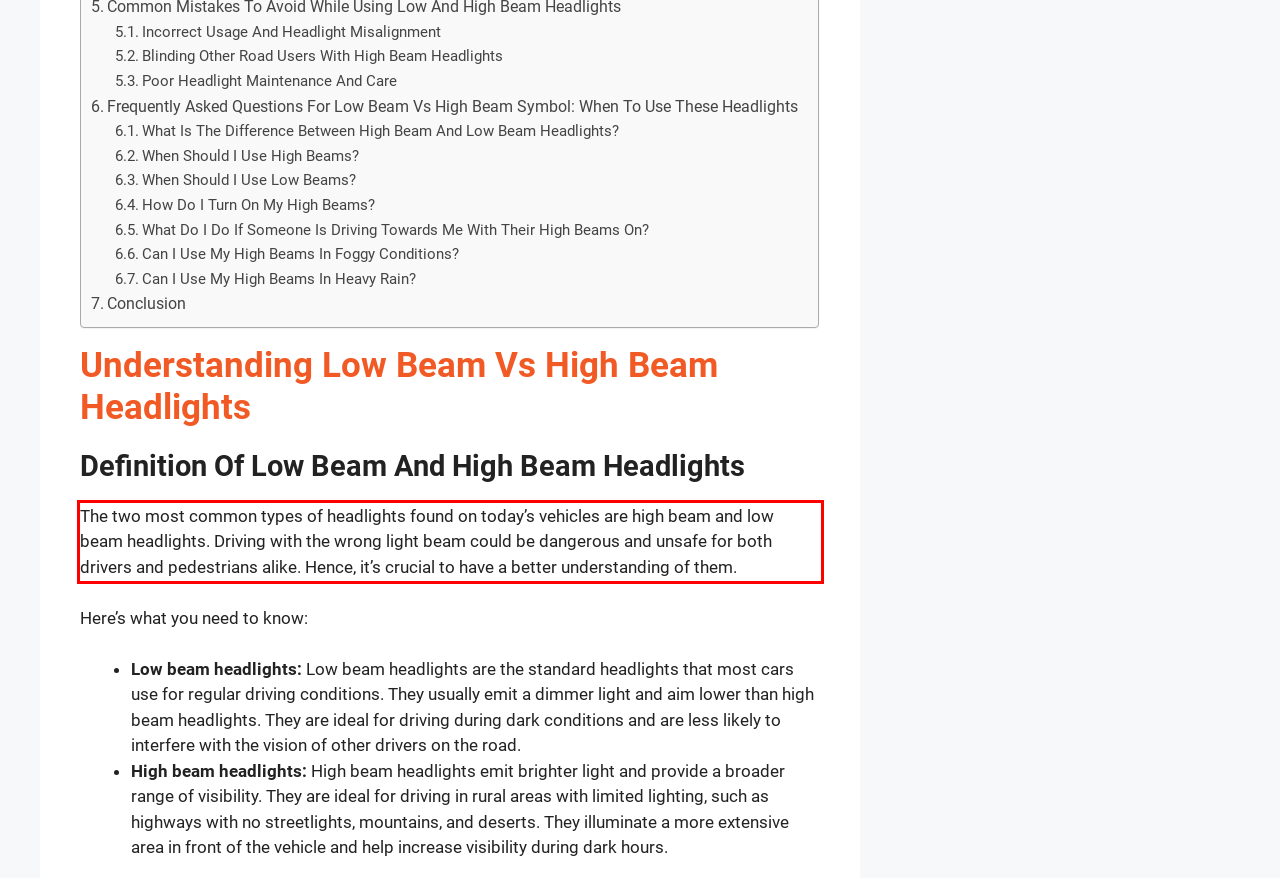Review the webpage screenshot provided, and perform OCR to extract the text from the red bounding box.

The two most common types of headlights found on today’s vehicles are high beam and low beam headlights. Driving with the wrong light beam could be dangerous and unsafe for both drivers and pedestrians alike. Hence, it’s crucial to have a better understanding of them.